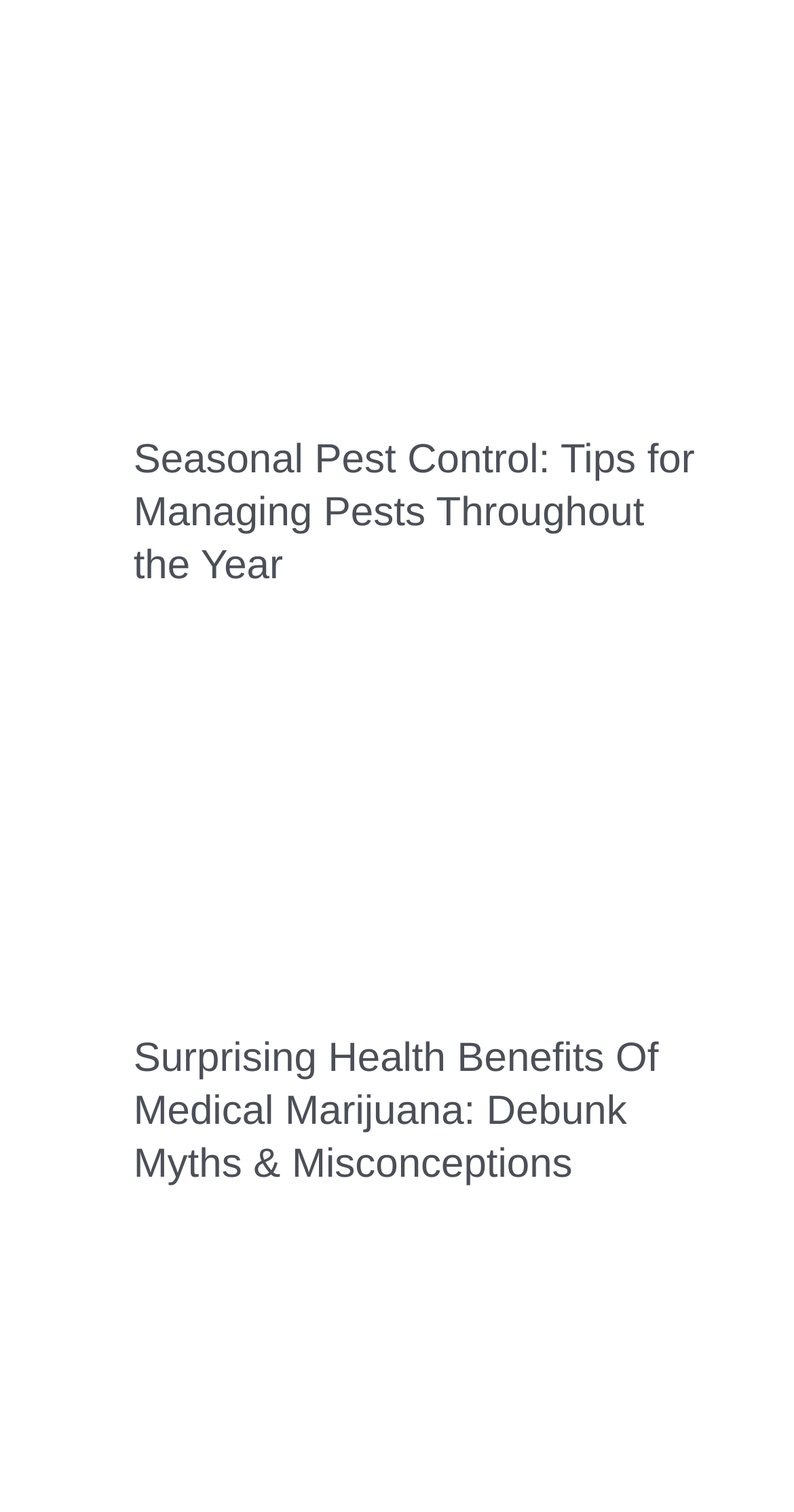How many articles are on this webpage?
Use the screenshot to answer the question with a single word or phrase.

2